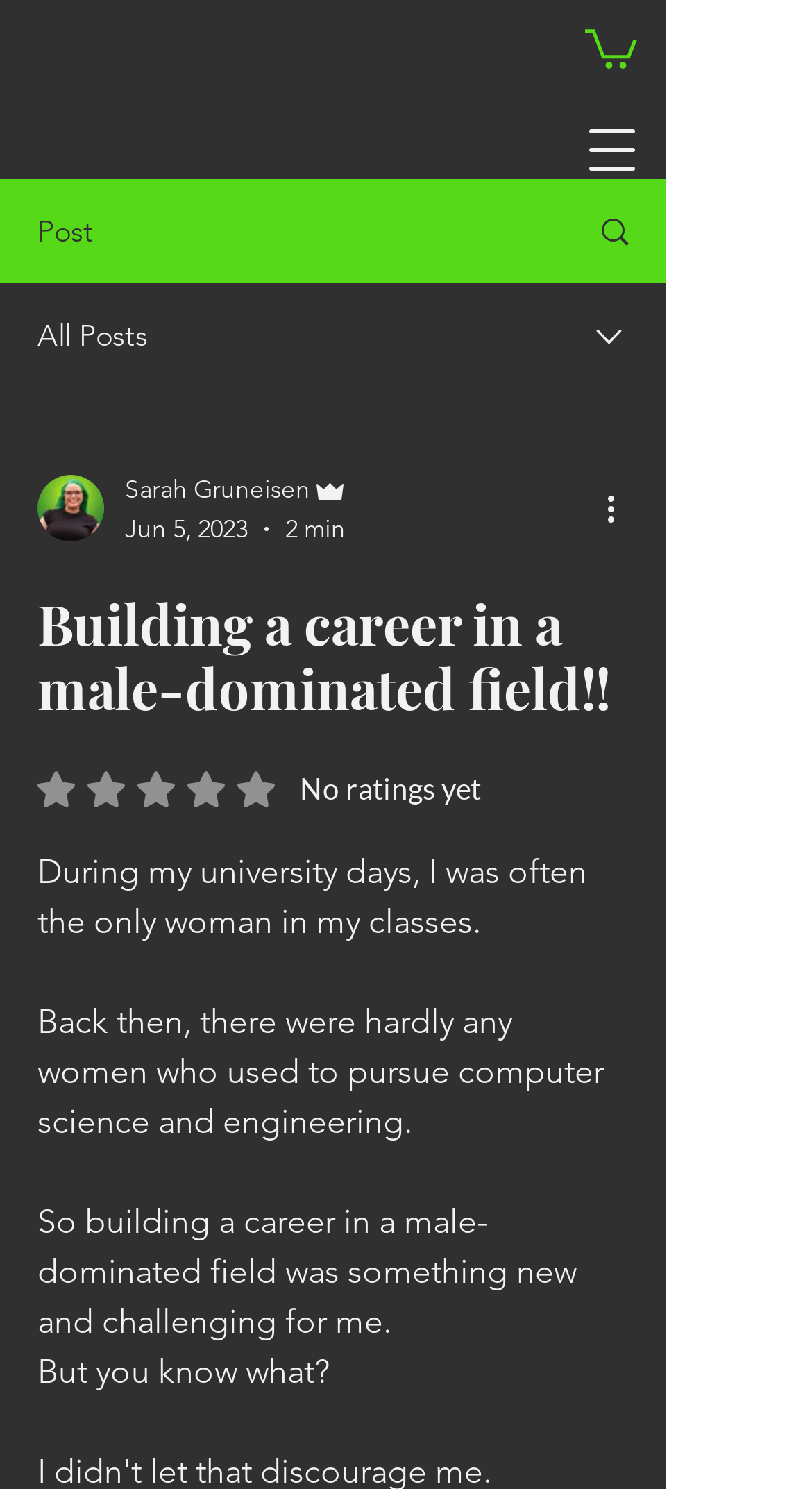Based on the element description: "aria-label="More actions"", identify the UI element and provide its bounding box coordinates. Use four float numbers between 0 and 1, [left, top, right, bottom].

[0.738, 0.324, 0.8, 0.358]